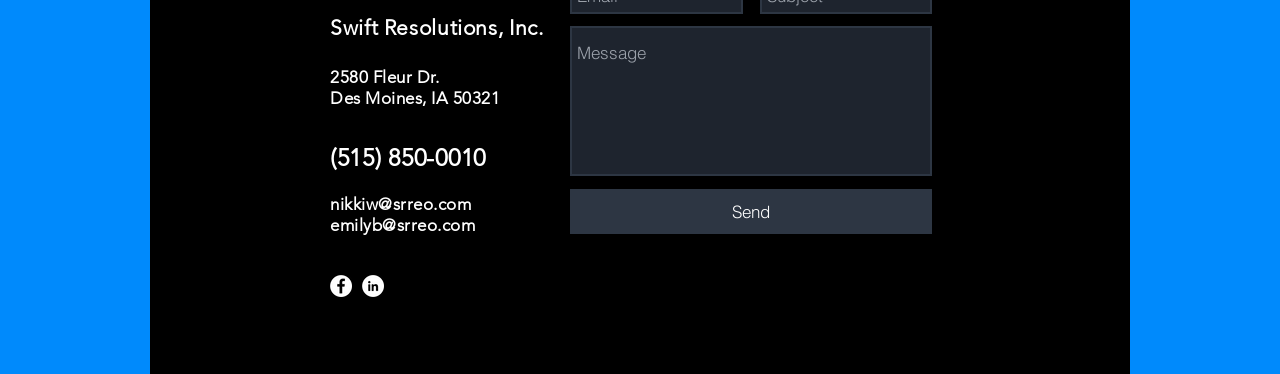How many social media links are available?
Answer the question based on the image using a single word or a brief phrase.

2